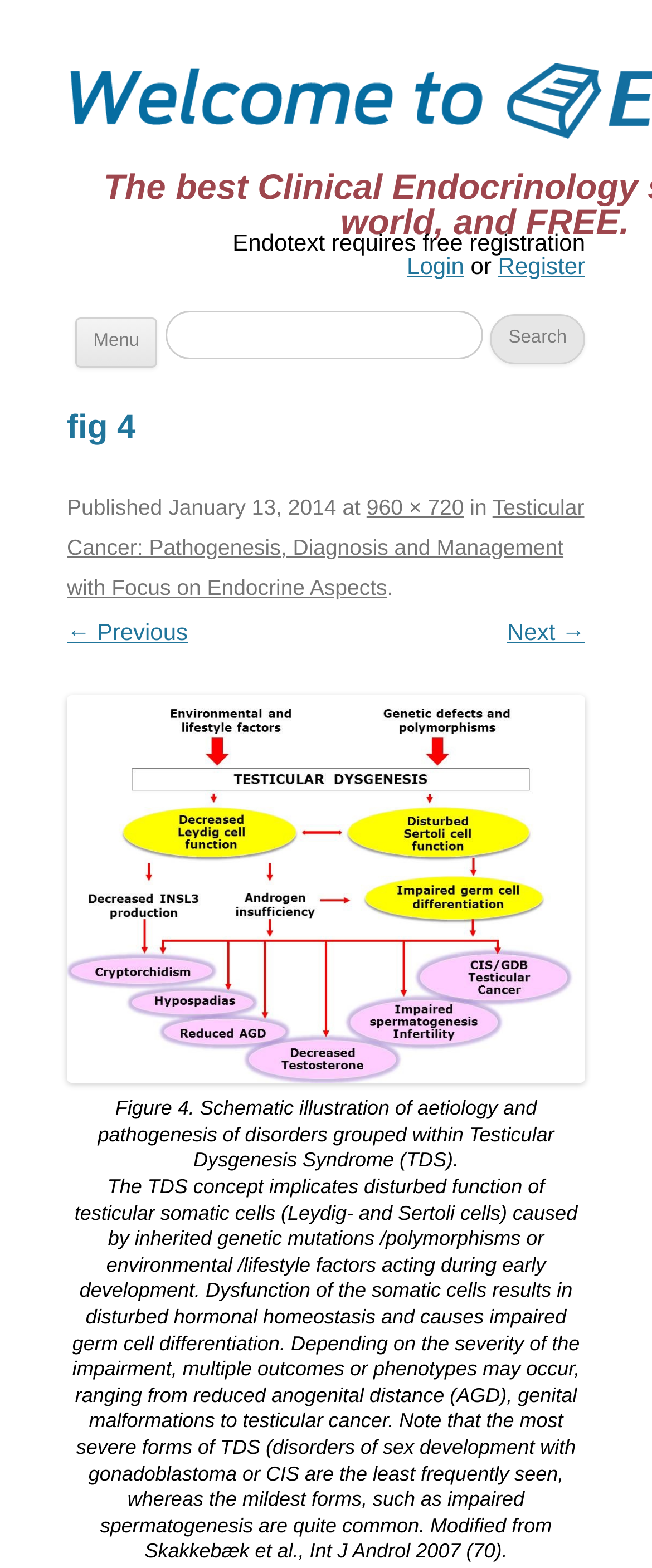Could you specify the bounding box coordinates for the clickable section to complete the following instruction: "go to next page"?

[0.778, 0.394, 0.897, 0.411]